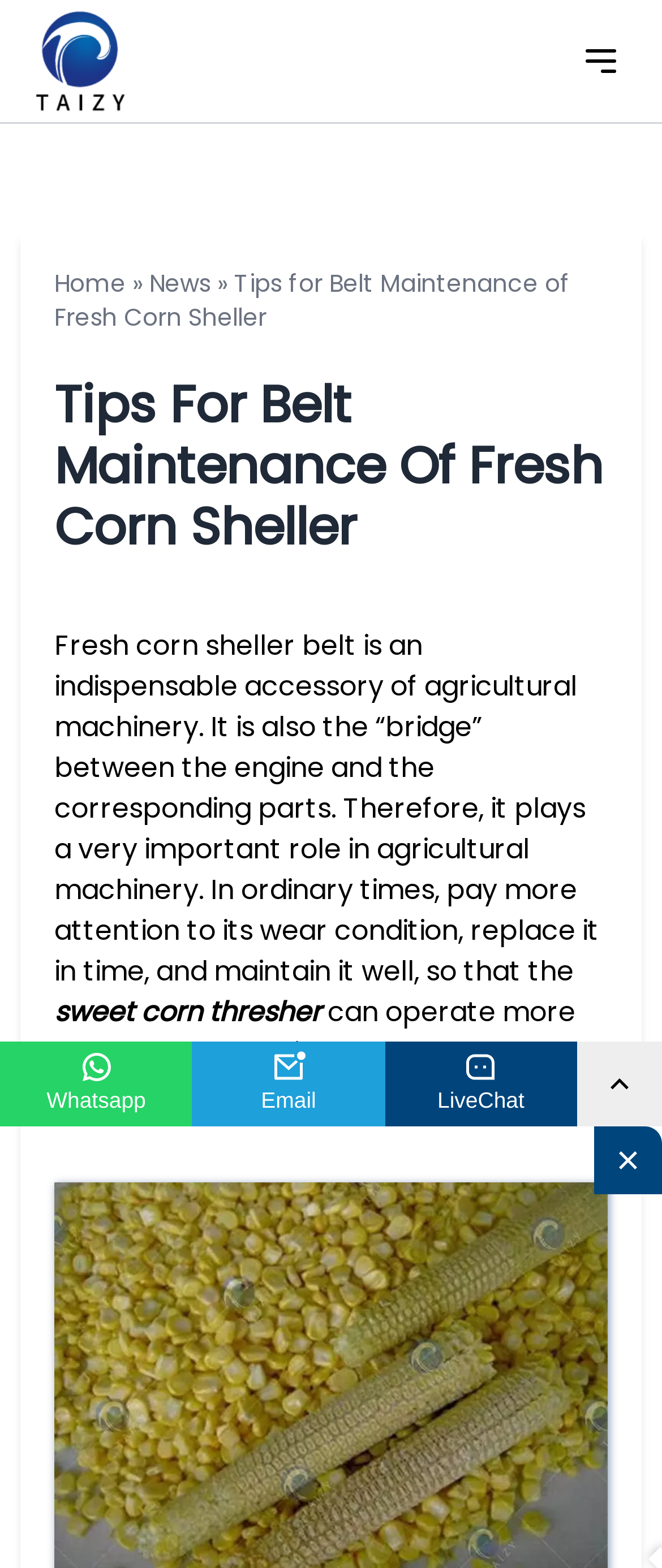Can you specify the bounding box coordinates of the area that needs to be clicked to fulfill the following instruction: "click the logo"?

[0.031, 0.001, 0.21, 0.077]